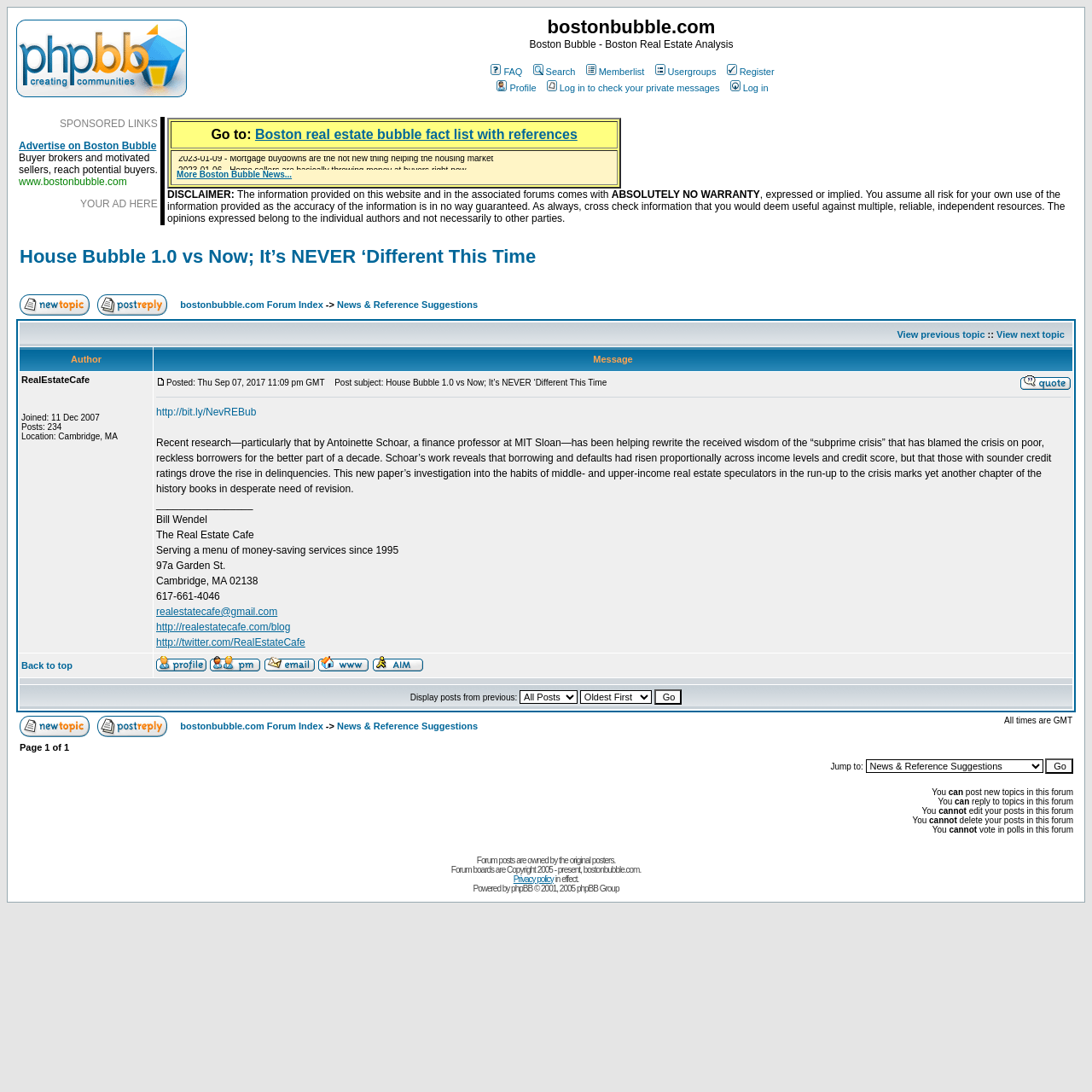Give a one-word or one-phrase response to the question: 
What is the name of the forum?

bostonbubble.com Forum